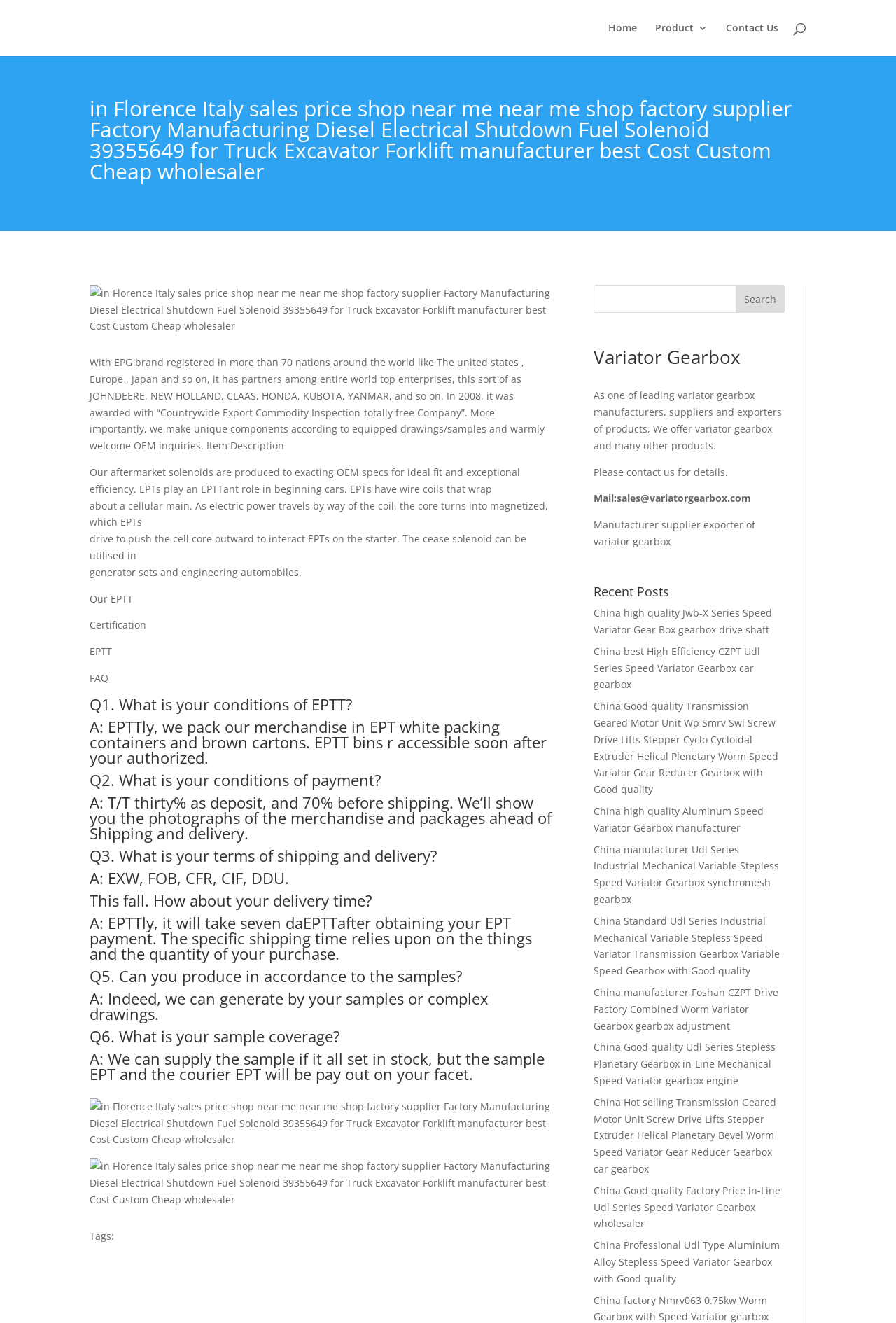Can you find the bounding box coordinates for the element to click on to achieve the instruction: "Click the 'Home' link"?

[0.679, 0.017, 0.711, 0.042]